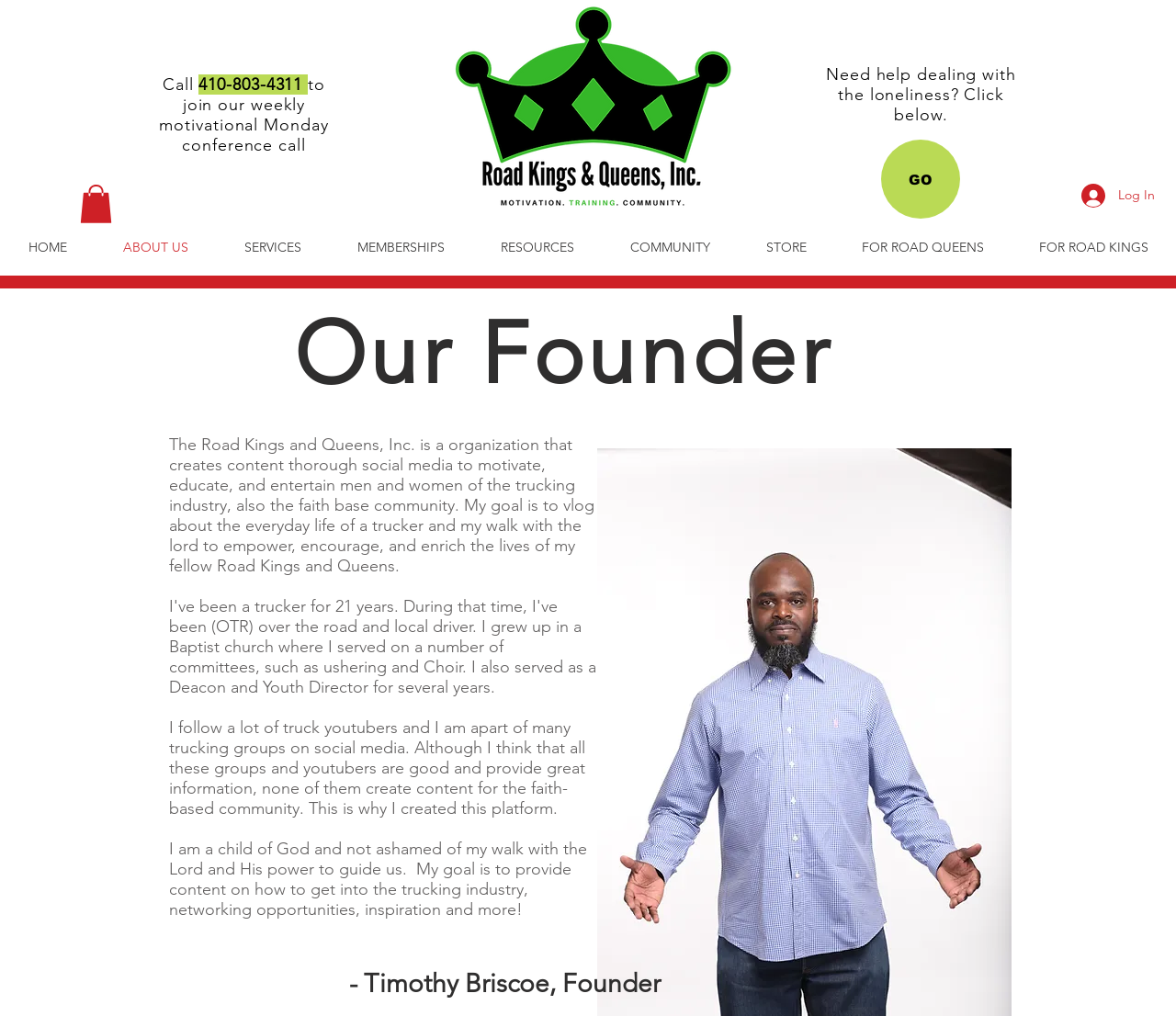Provide an in-depth caption for the elements present on the webpage.

This webpage is about RoadKingsandQueens, an organization that creates content to motivate, educate, and entertain men and women in the trucking industry and faith-based community. 

At the top of the page, there is a heading that invites visitors to join a weekly motivational Monday conference call. Next to it, there is a cart button with zero items. 

On the left side of the page, there is a large image that takes up about a quarter of the page. 

Below the image, there is a heading that asks if the visitor needs help dealing with loneliness, followed by a "GO" link. 

To the right of the image, there is a login button with an icon. 

The navigation menu is located at the top center of the page, with links to various sections of the website, including HOME, ABOUT US, SERVICES, MEMBERSHIPS, RESOURCES, COMMUNITY, STORE, and FOR ROAD QUEENS and FOR ROAD KINGS. 

Further down the page, there is a section about the founder, Timothy Briscoe, with a heading and two paragraphs of text that describe the organization's mission and goals. The text explains that the organization aims to provide content and resources for the faith-based community in the trucking industry, and that the founder wants to use his platform to empower and encourage others.